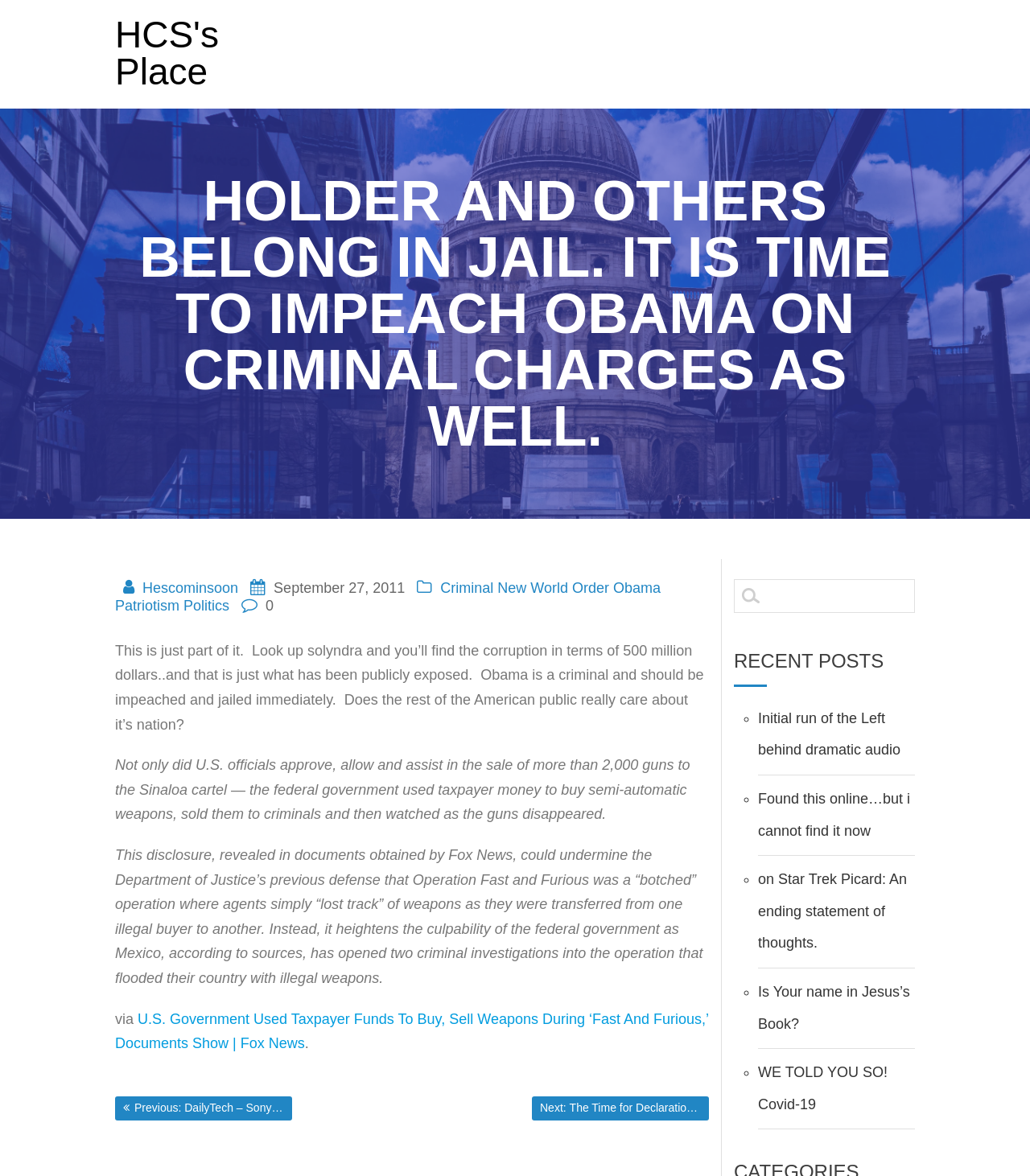Predict the bounding box of the UI element based on this description: "New World Order".

[0.483, 0.493, 0.591, 0.507]